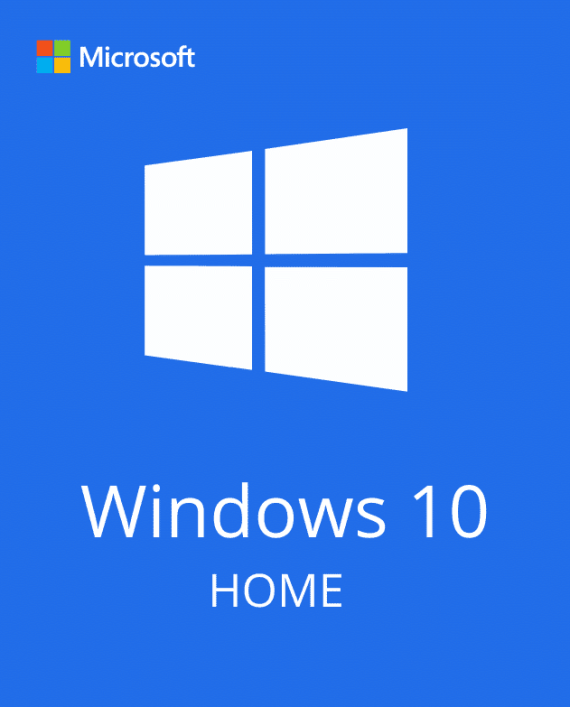Create a detailed narrative of what is happening in the image.

The image prominently features the logo of Microsoft against a vibrant blue background, showcasing a stylized representation of the Windows operating system. Below the logo is the text "Windows 10" in a bold, modern font, further accompanied by the word "HOME," indicating this is the standard edition of the Windows 10 software. The overall design conveys a sleek, user-friendly appeal, aimed at inviting users to explore the capabilities of this popular operating system version.